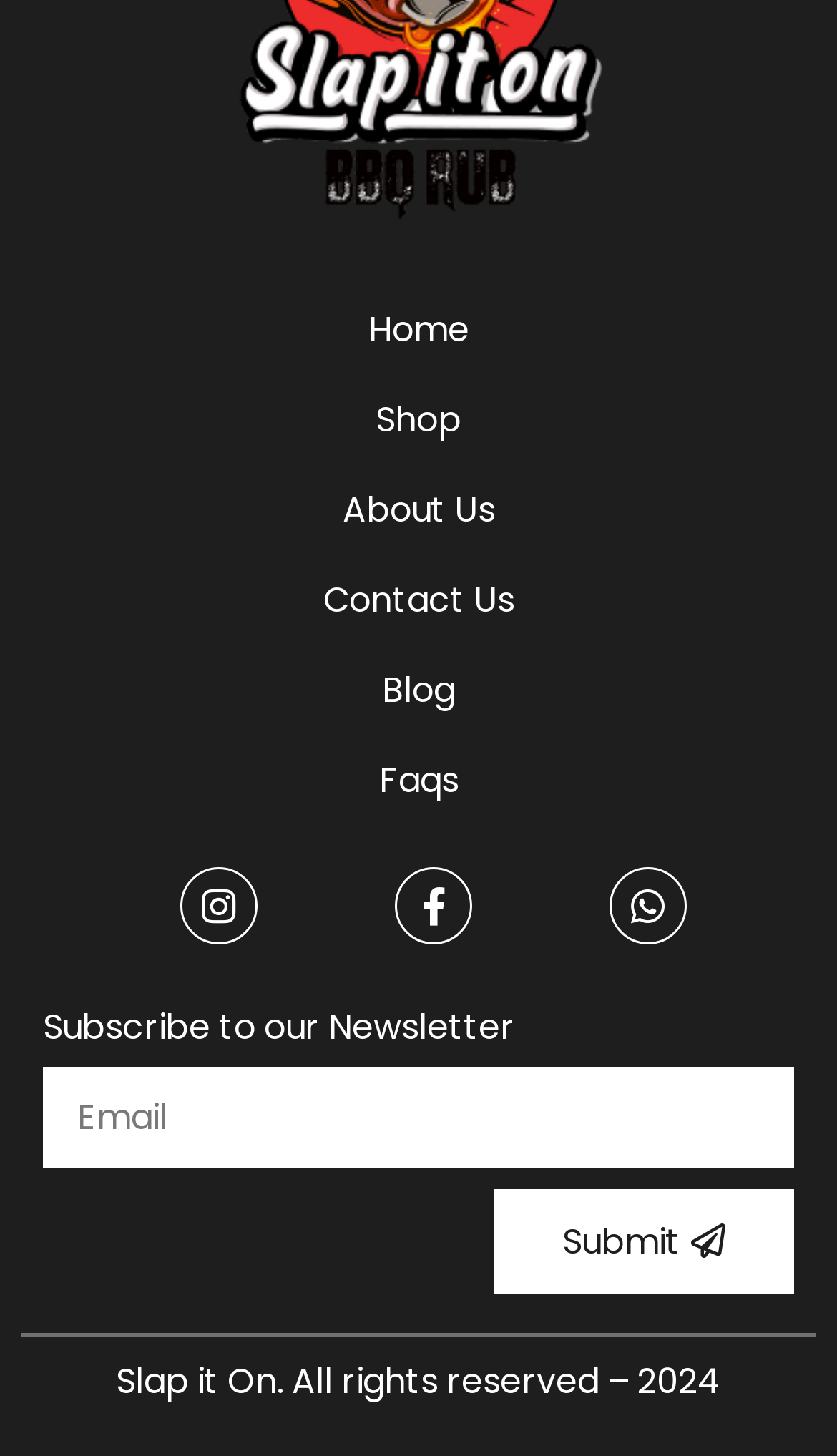Locate the bounding box coordinates of the clickable area to execute the instruction: "Click on Home". Provide the coordinates as four float numbers between 0 and 1, represented as [left, top, right, bottom].

[0.051, 0.204, 0.949, 0.251]